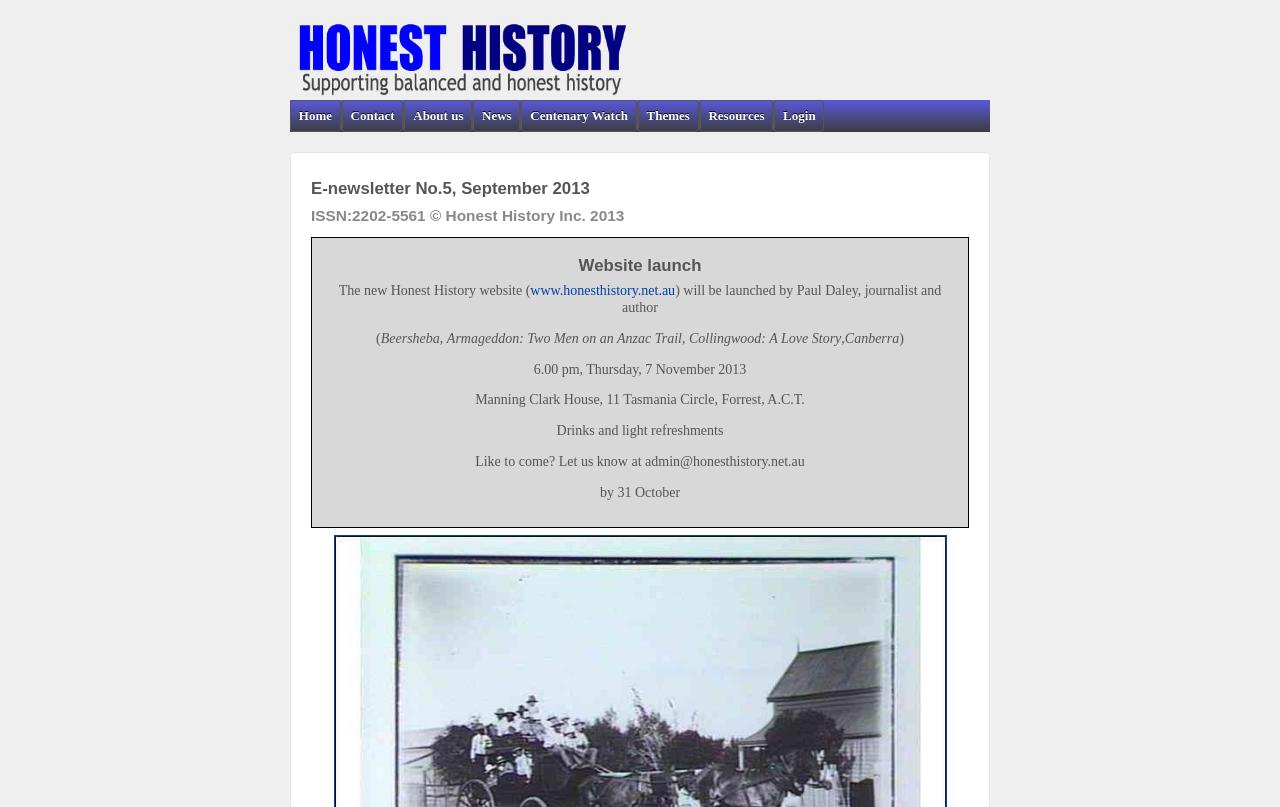Locate the bounding box coordinates of the element I should click to achieve the following instruction: "Click the 'Home' link".

[0.227, 0.125, 0.265, 0.162]